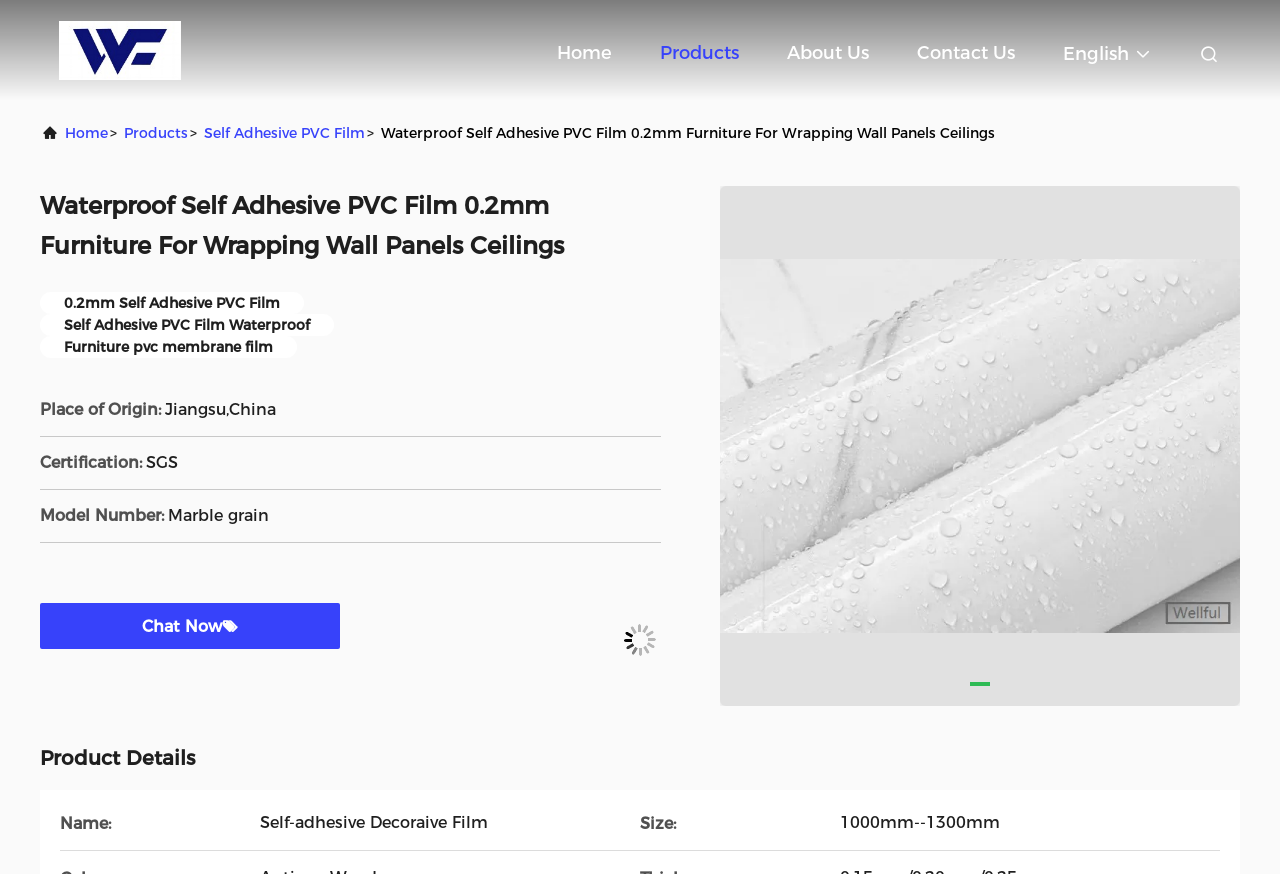What is the certification?
Refer to the image and give a detailed answer to the question.

I found the certification by looking at the static text elements on the webpage, which provide product details. The certification is mentioned as 'SGS'.